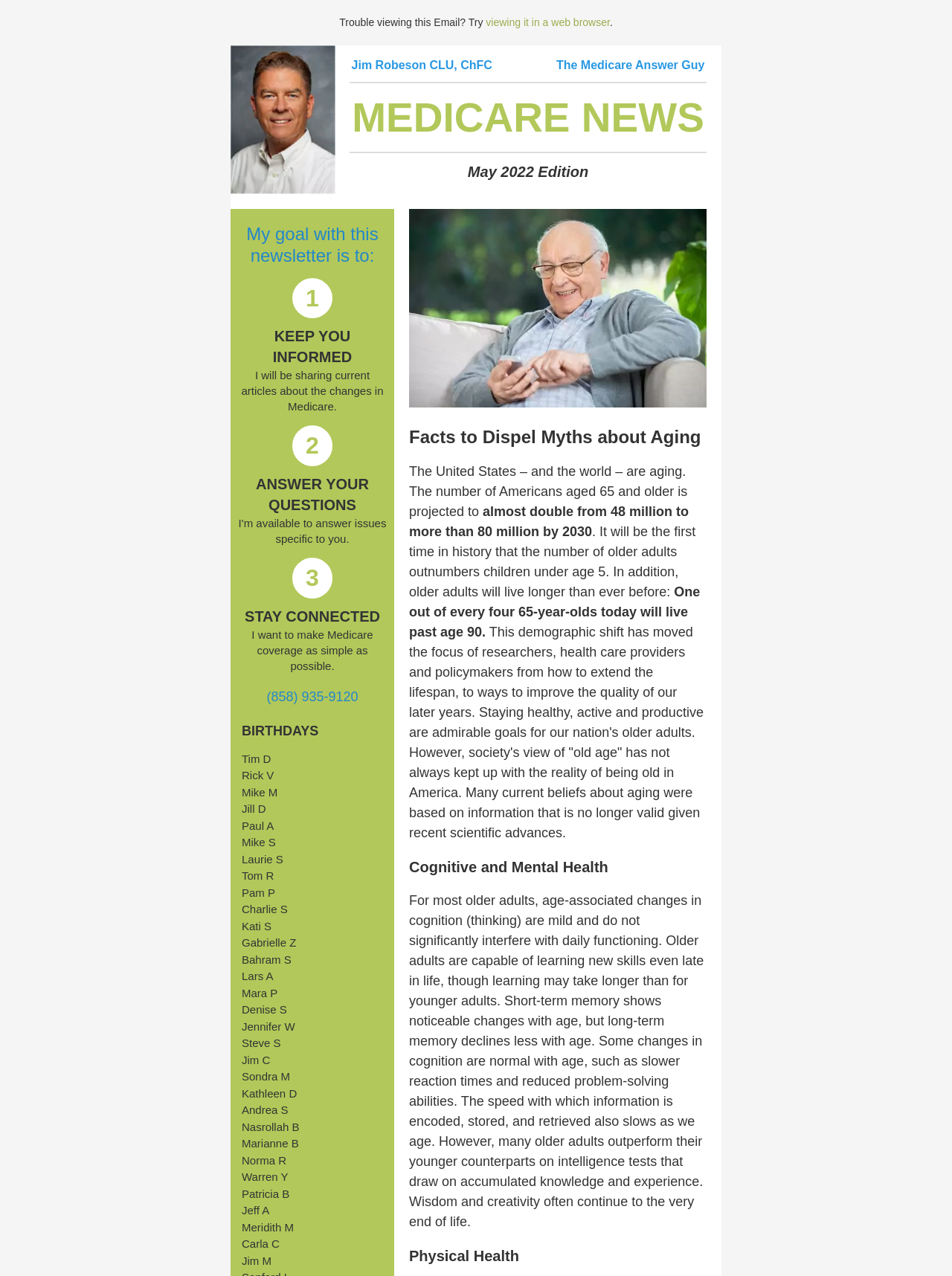Give a short answer to this question using one word or a phrase:
What is the topic of the third section?

Physical Health